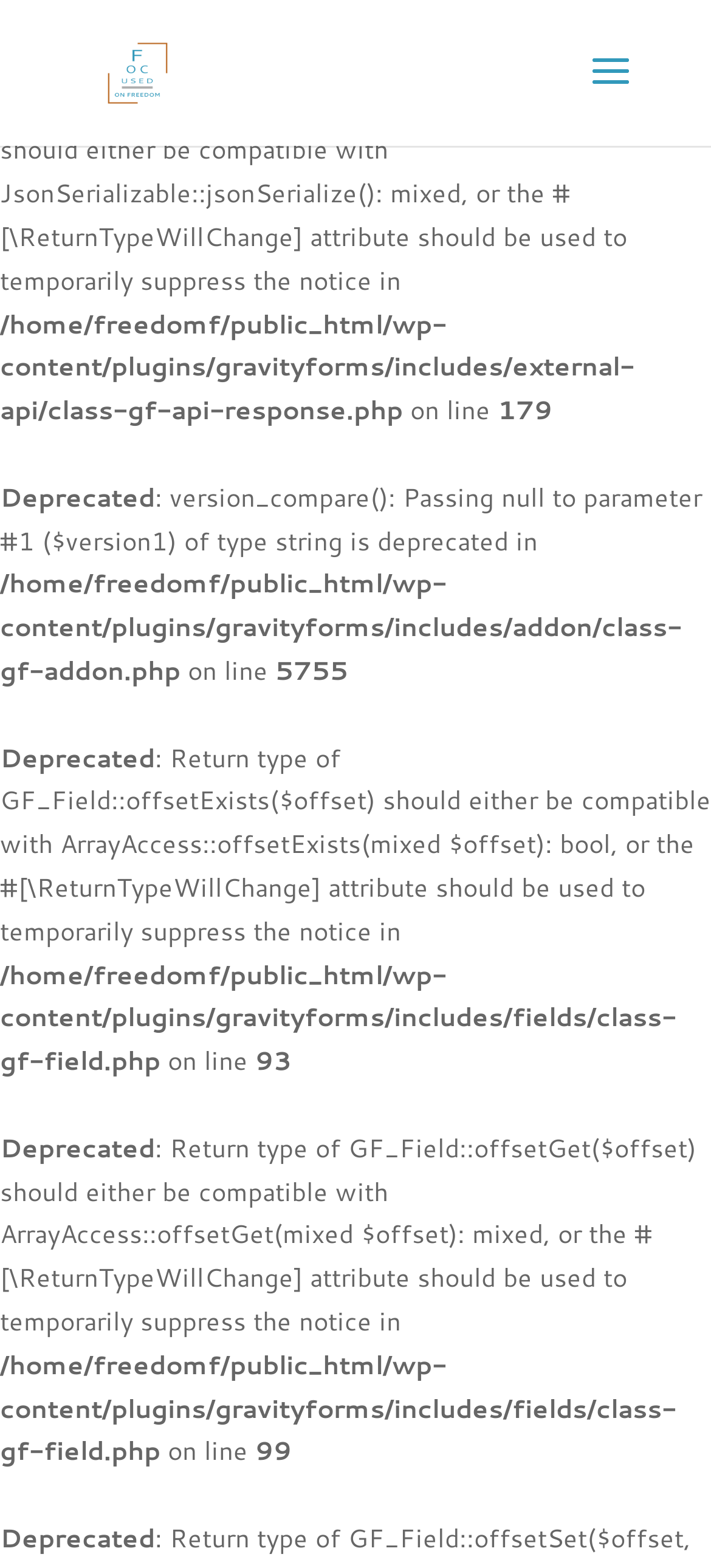Give a one-word or short-phrase answer to the following question: 
What type of files are mentioned on the webpage?

PHP files